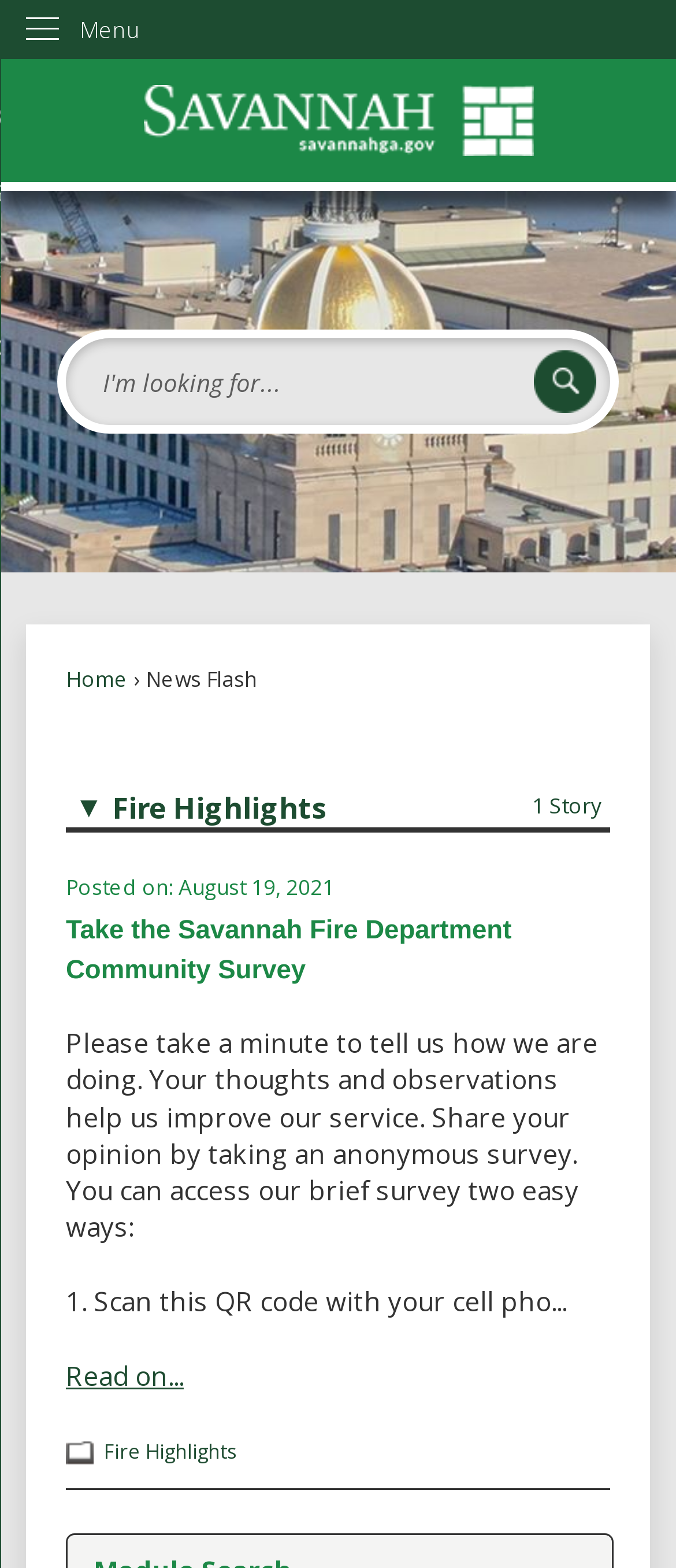Based on the element description: "Fire Highlights", identify the UI element and provide its bounding box coordinates. Use four float numbers between 0 and 1, [left, top, right, bottom].

[0.097, 0.913, 0.349, 0.935]